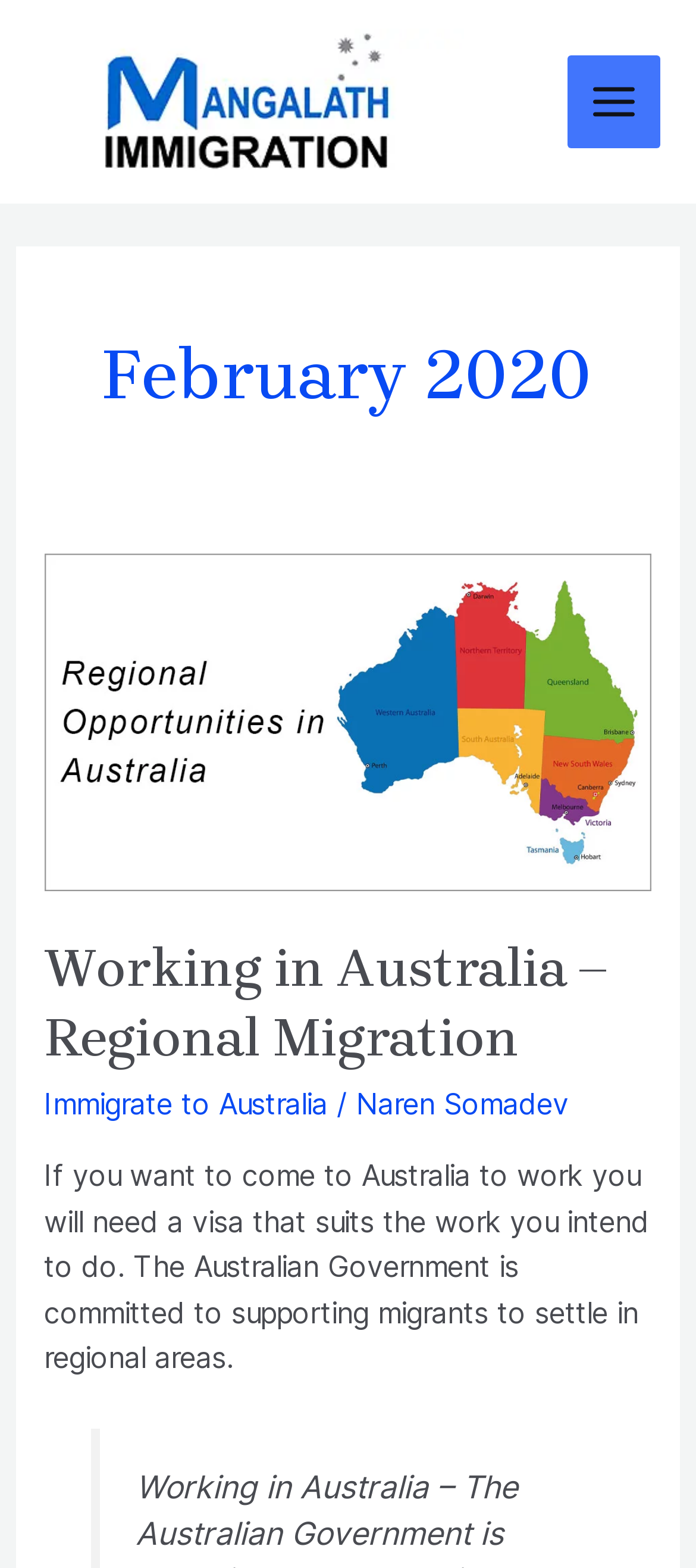Using the description: "Main Menu", identify the bounding box of the corresponding UI element in the screenshot.

[0.815, 0.035, 0.949, 0.094]